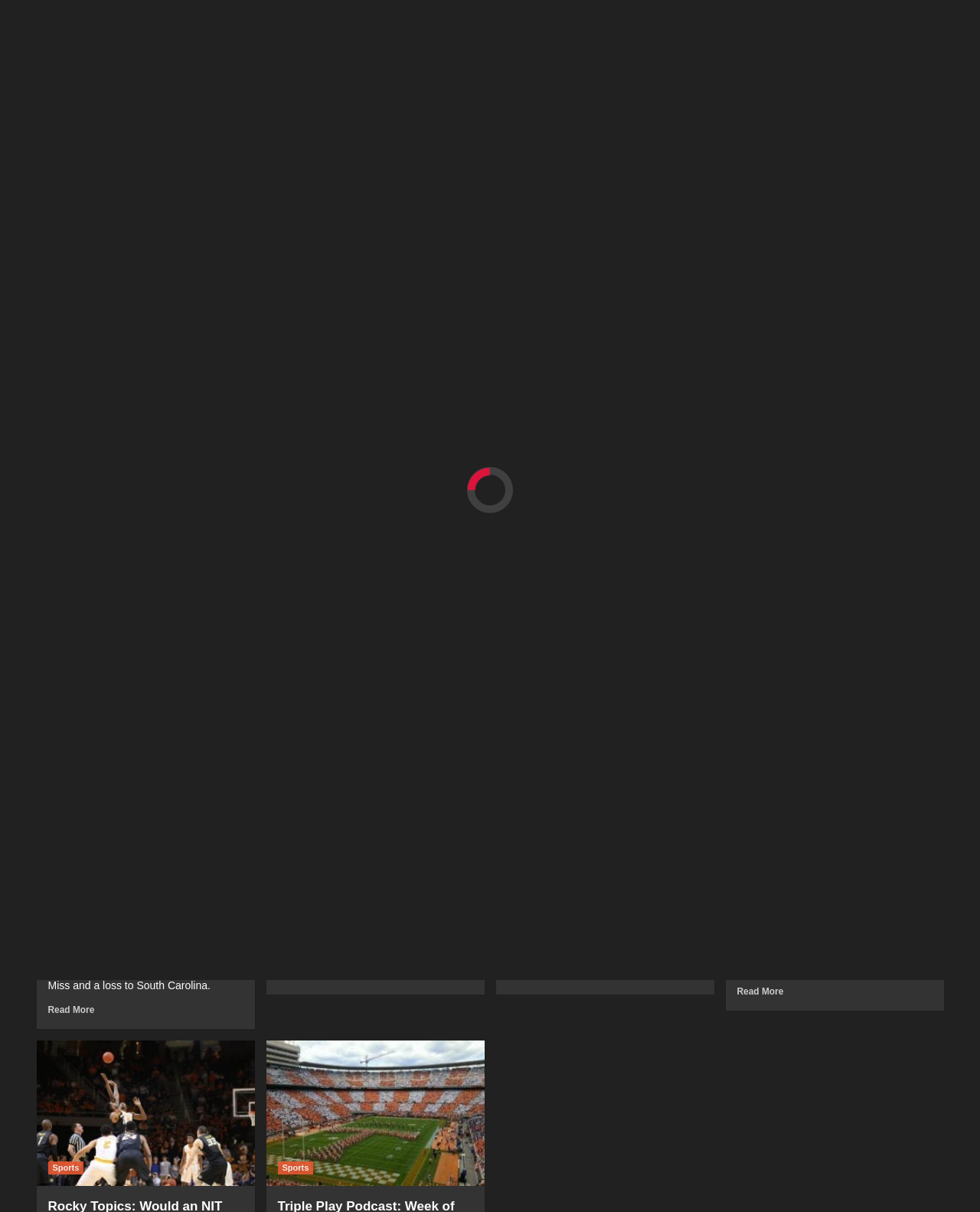Locate the bounding box of the UI element described by: "title="Search"" in the given webpage screenshot.

[0.943, 0.21, 0.963, 0.232]